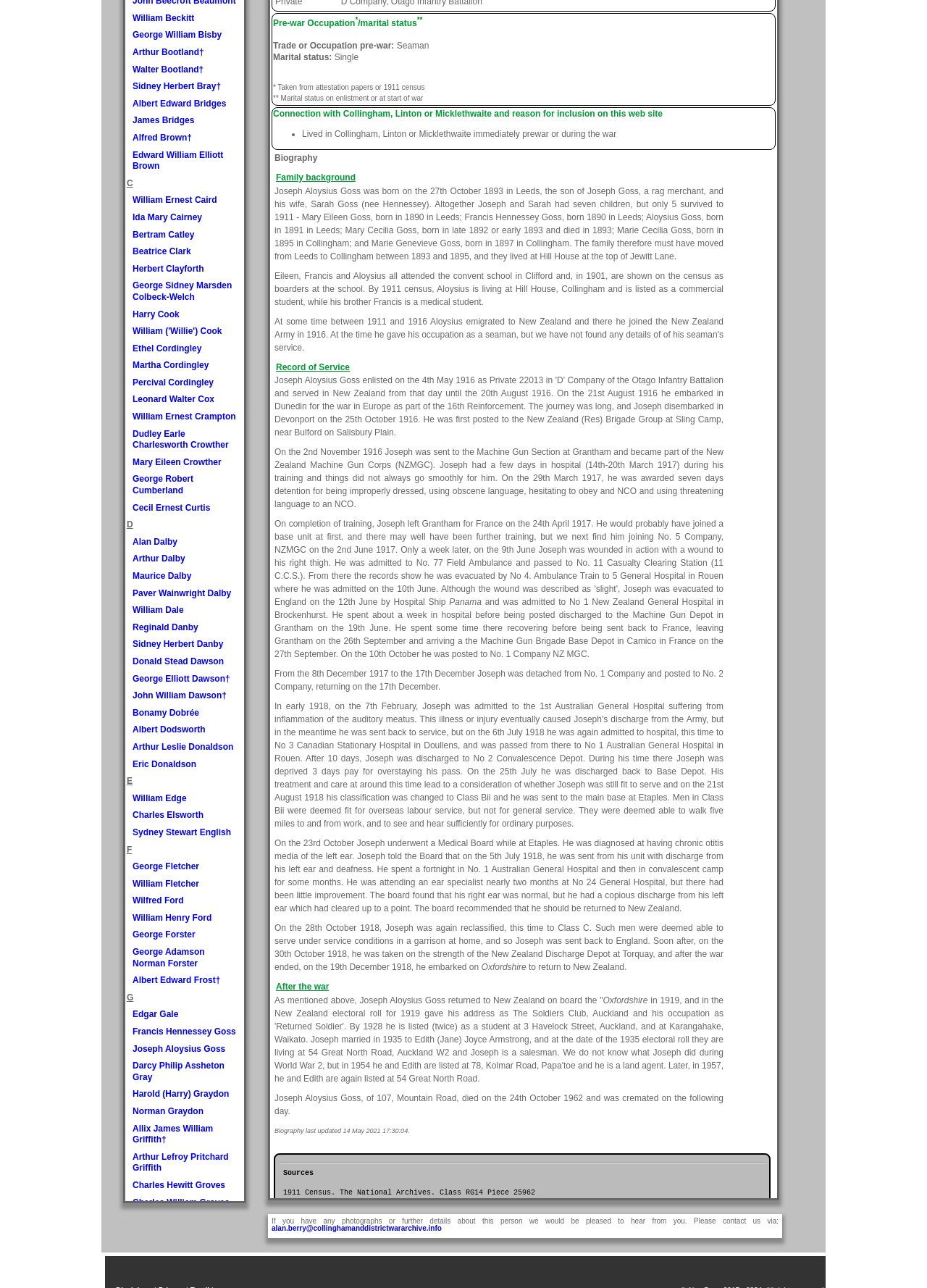Identify the bounding box coordinates for the UI element described as follows: Charles William Groves. Use the format (top-left x, top-left y, bottom-right x, bottom-right y) and ensure all values are floating point numbers between 0 and 1.

[0.143, 0.929, 0.248, 0.937]